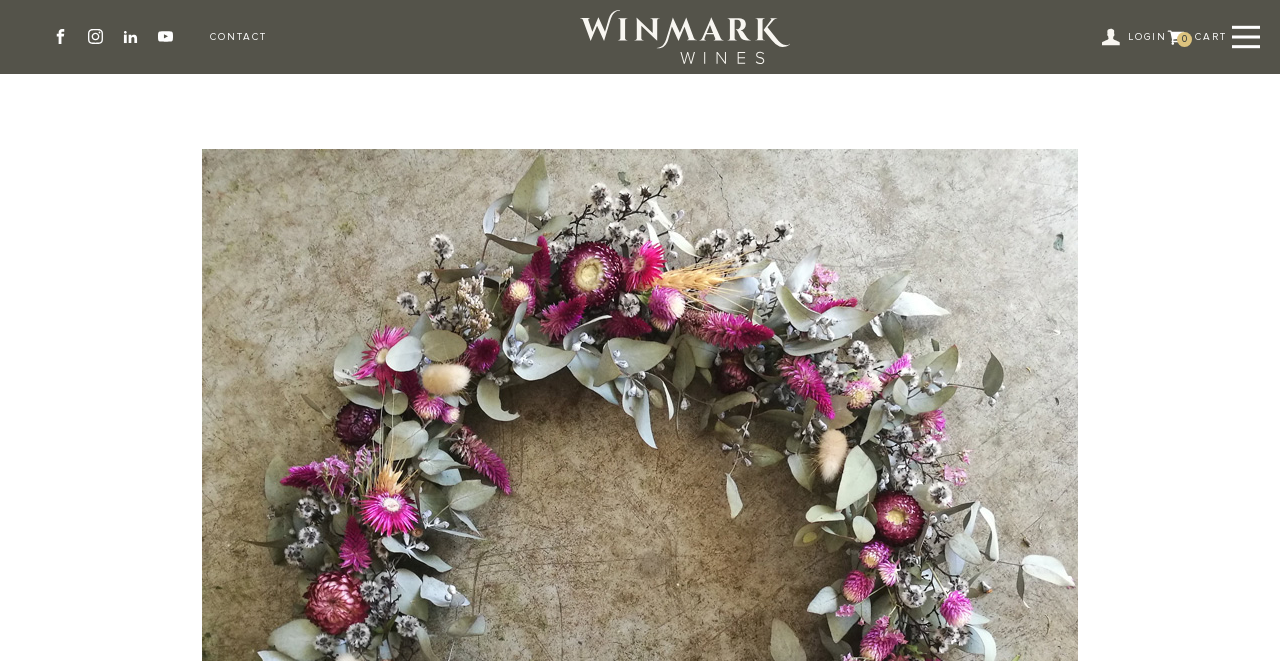Reply to the question with a single word or phrase:
What is the icon at the top right corner?

hamburger